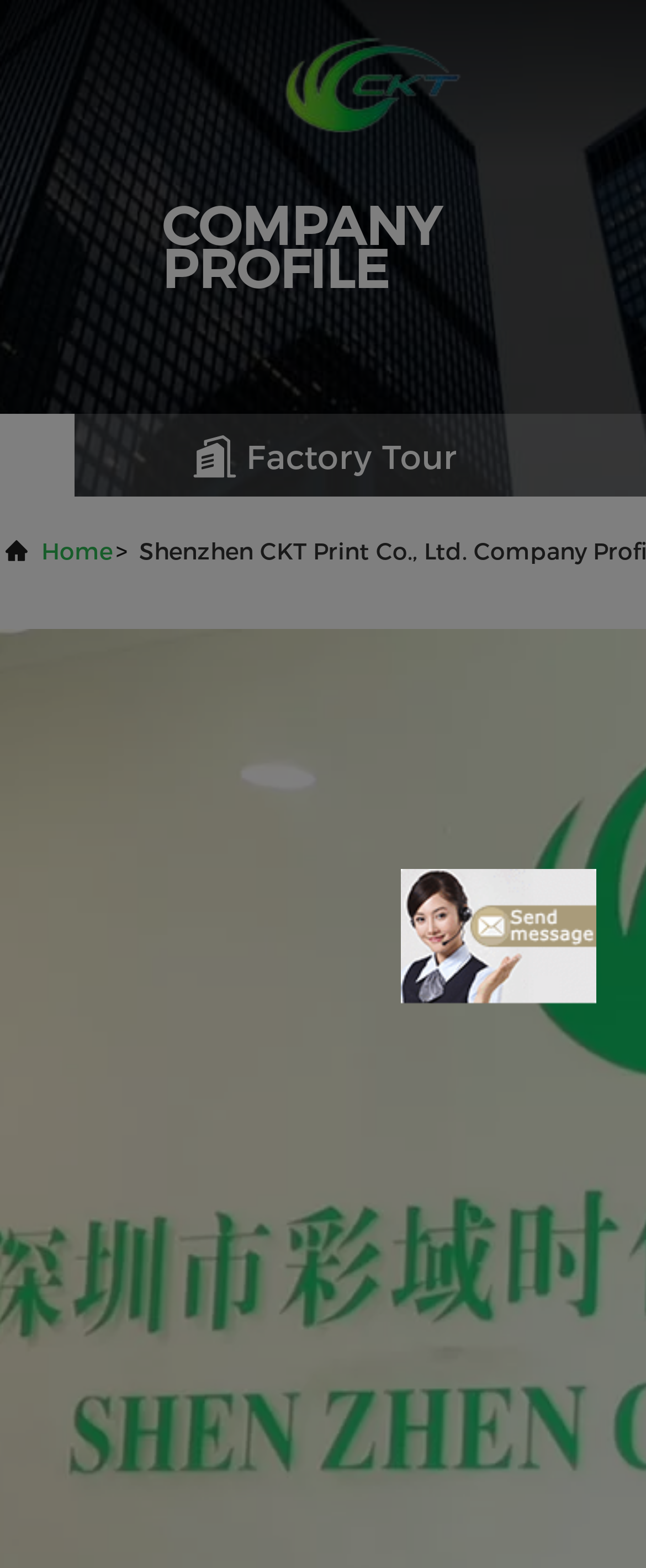Extract the bounding box coordinates for the UI element described by the text: "title="Home"". The coordinates should be in the form of [left, top, right, bottom] with values between 0 and 1.

[0.394, 0.043, 0.737, 0.062]